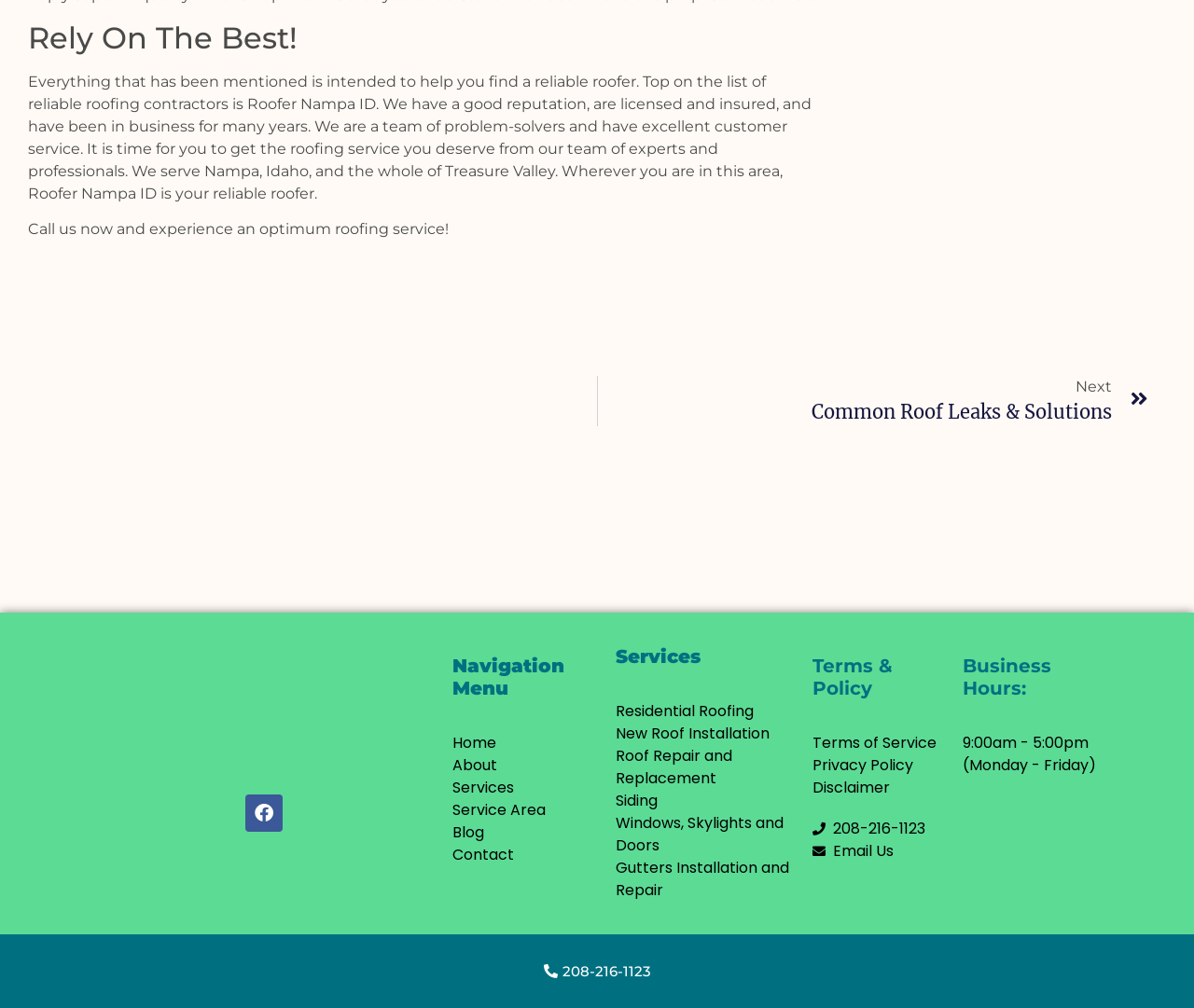What is the business hours of the company?
Please give a detailed and elaborate explanation in response to the question.

The business hours of the company can be found in the StaticText element with the OCR text '9:00am - 5:00pm' under the 'Business Hours:' section.